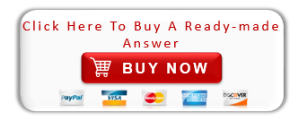Offer an in-depth description of the image shown.

The image features a prominent red button with the text "BUY NOW" in bold, white letters, inviting users to purchase a ready-made answer. Above the button, there is a message encouraging users to "Click Here To Buy A Ready-made Answer," rendered in an elegant red font that draws attention. Beneath the button, there are icons representing various payment options, including PayPal, Visa, MasterCard, American Express, and Discover, indicating the flexibility of payment methods accepted for the purchase. The overall design is eye-catching and user-friendly, aimed at facilitating quick and easy transactions for prospective buyers.